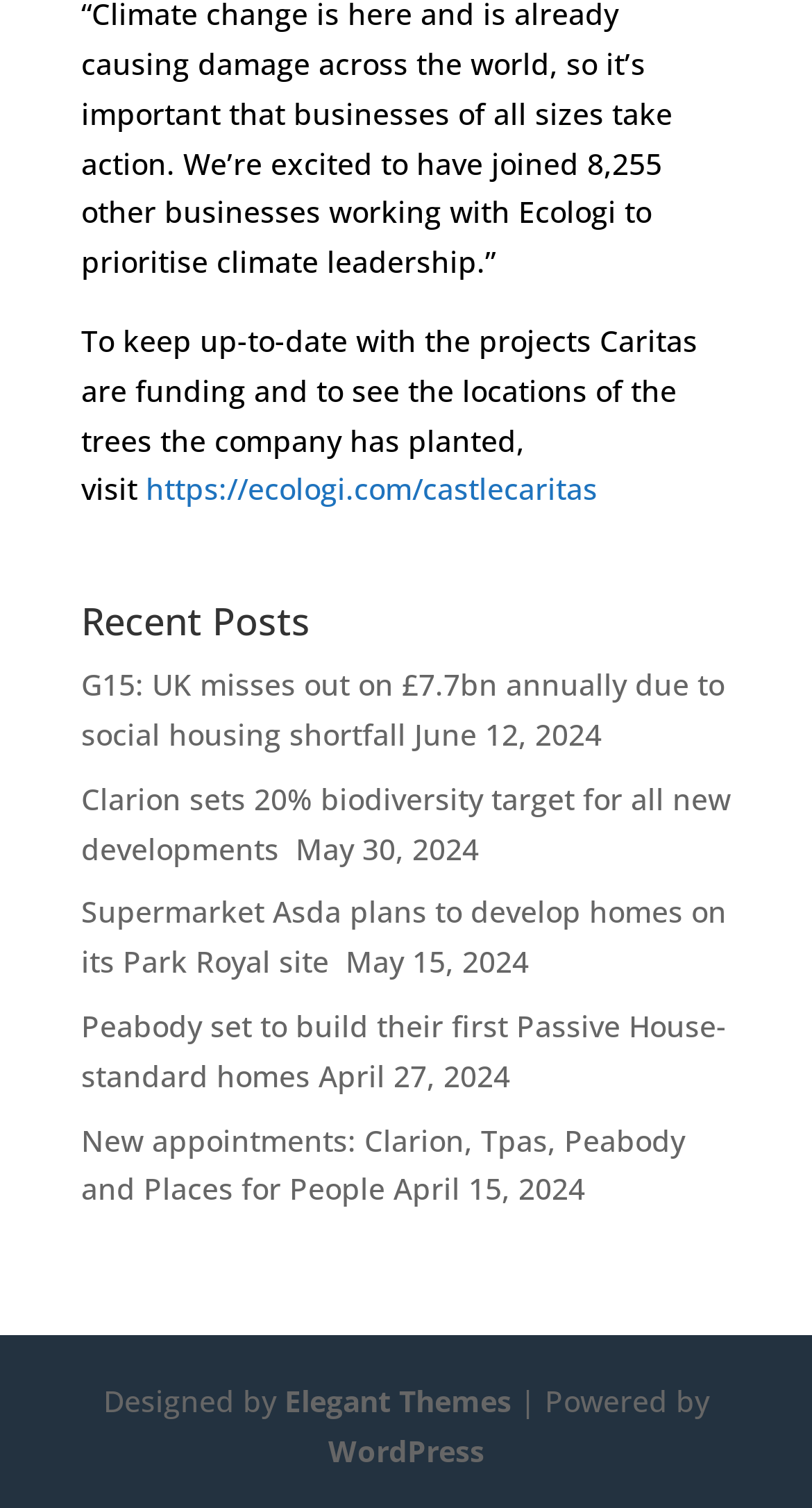Utilize the details in the image to give a detailed response to the question: What is the name of the theme designer mentioned at the bottom of the webpage?

At the bottom of the webpage, it is mentioned that the webpage is 'Designed by Elegant Themes'.